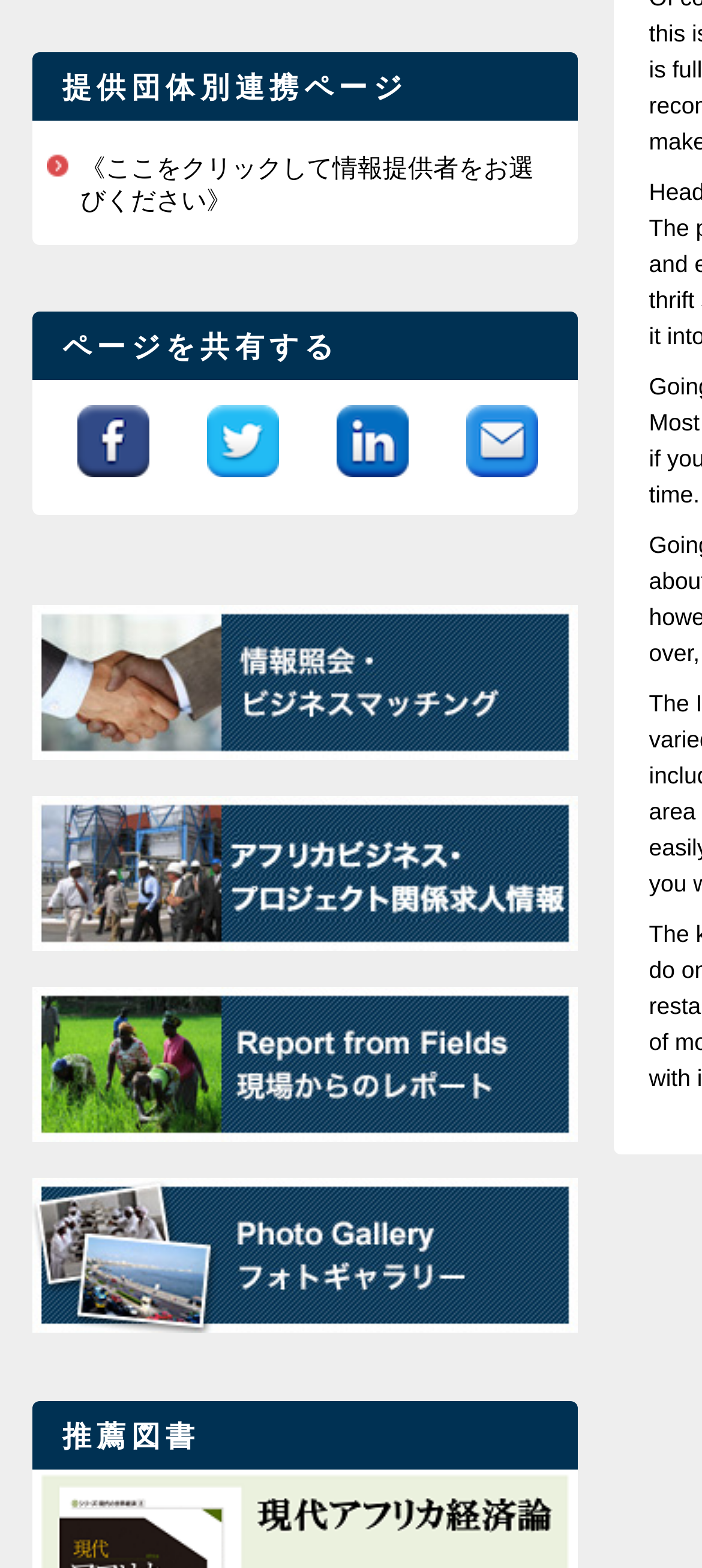Please provide the bounding box coordinates in the format (top-left x, top-left y, bottom-right x, bottom-right y). Remember, all values are floating point numbers between 0 and 1. What is the bounding box coordinate of the region described as: start

None